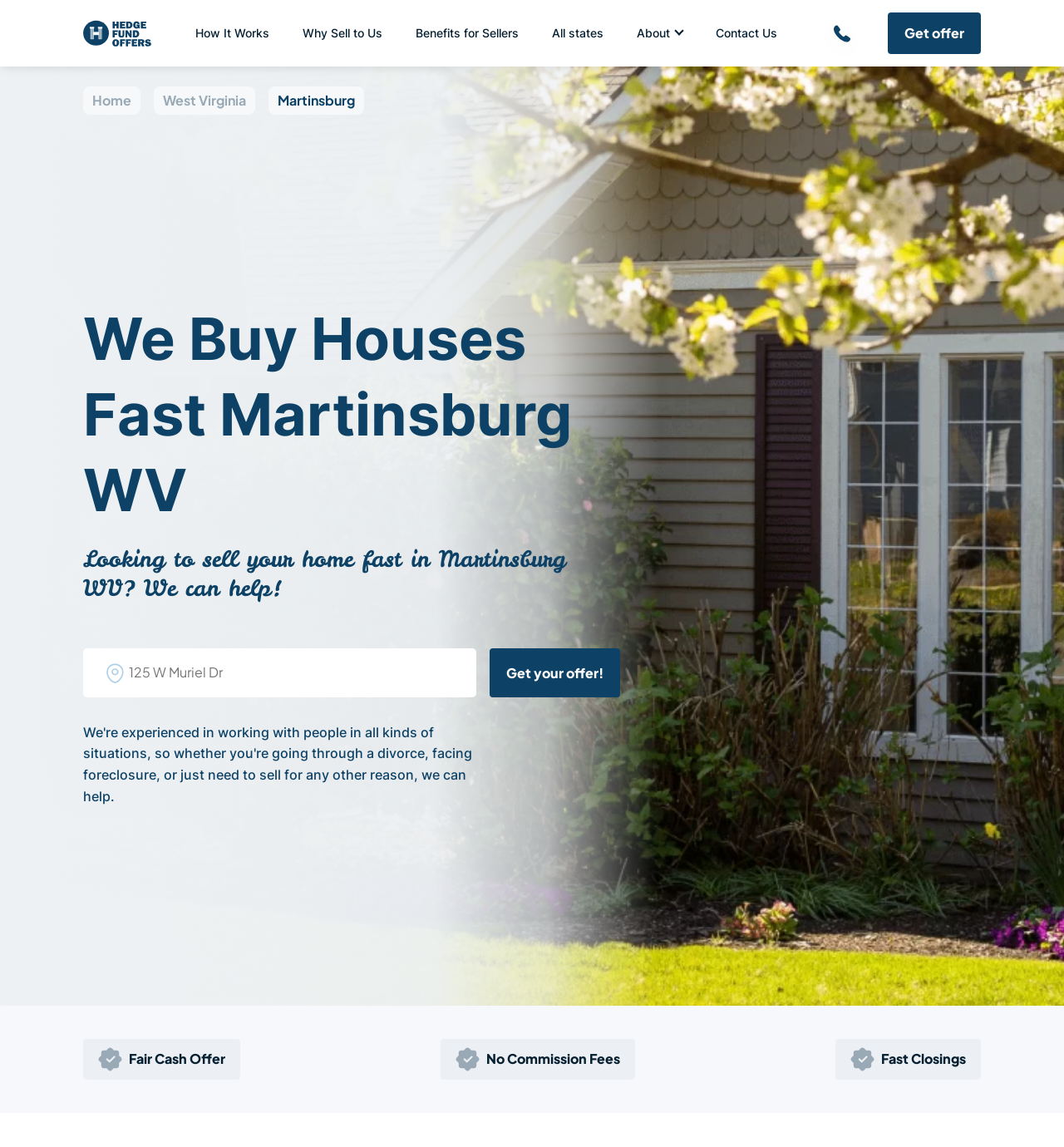Pinpoint the bounding box coordinates of the clickable element needed to complete the instruction: "Enter address in the input field". The coordinates should be provided as four float numbers between 0 and 1: [left, top, right, bottom].

[0.078, 0.566, 0.448, 0.608]